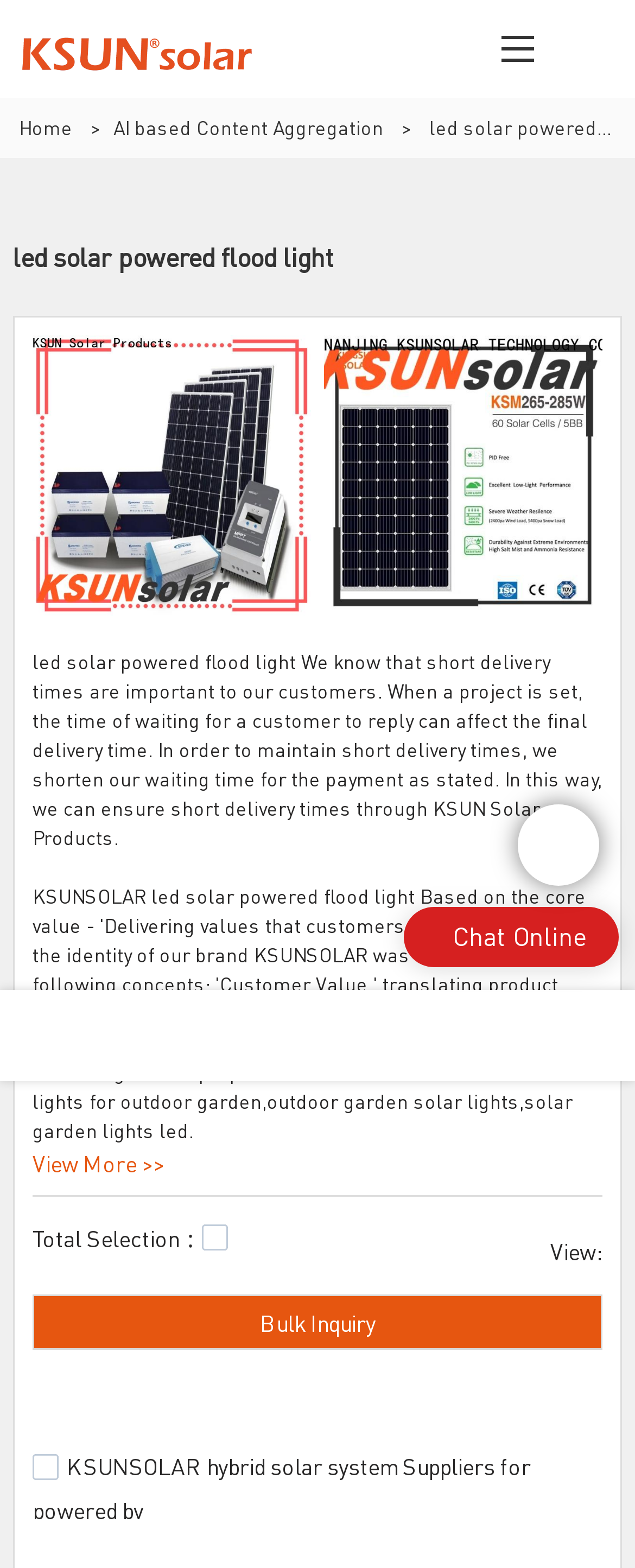How many images of led solar powered flood light are there?
Please elaborate on the answer to the question with detailed information.

There are two images of led solar powered flood light, one on the left side and one on the right side of the webpage, both with the same description 'led solar powered flood light'.